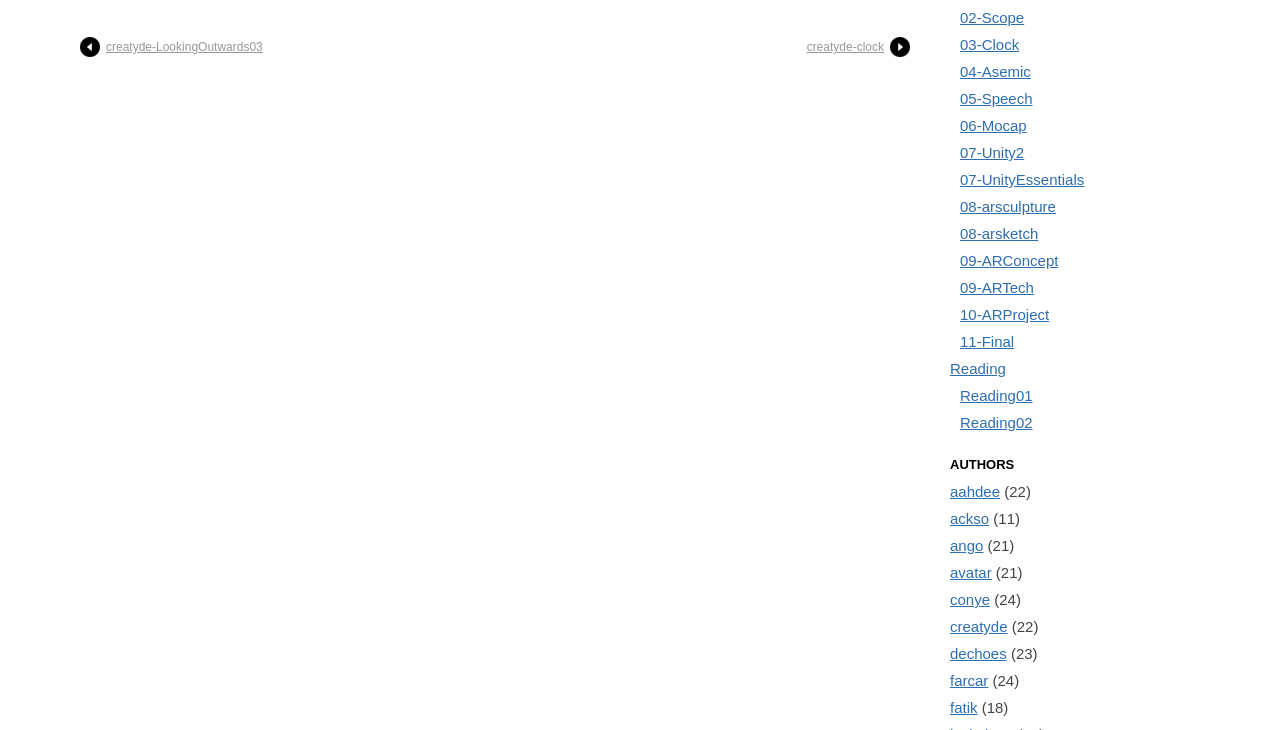Provide the bounding box coordinates of the HTML element described by the text: "creatyde". The coordinates should be in the format [left, top, right, bottom] with values between 0 and 1.

[0.742, 0.847, 0.787, 0.87]